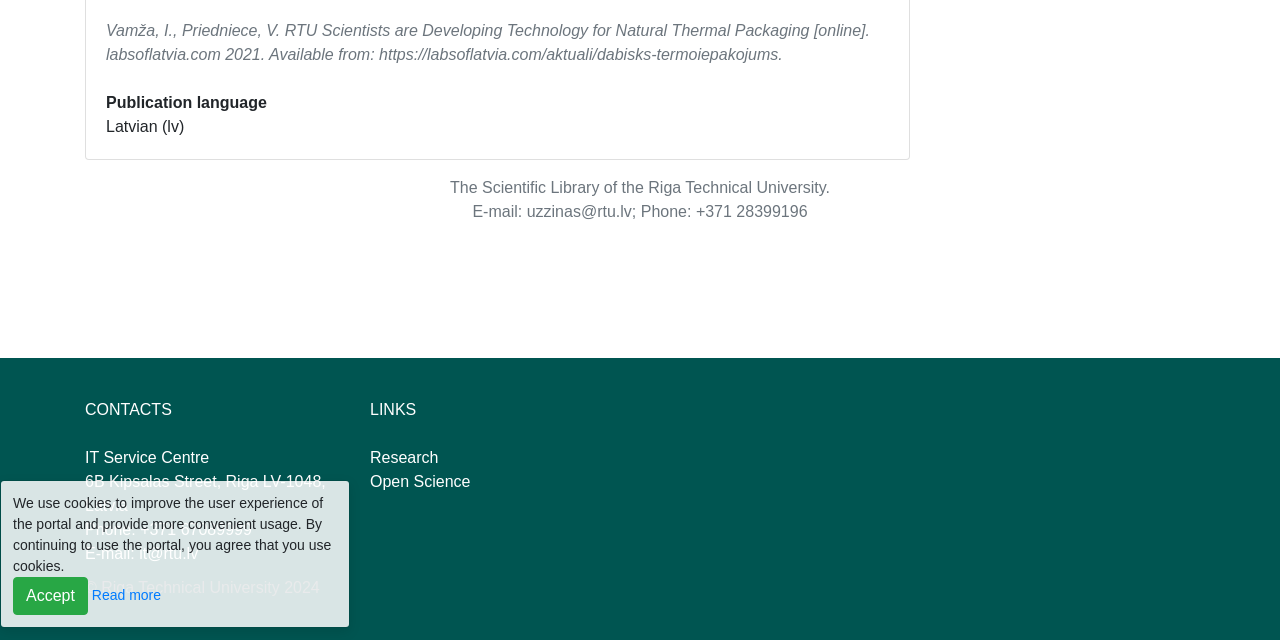Identify the bounding box of the UI component described as: "Read more".

[0.072, 0.917, 0.126, 0.942]